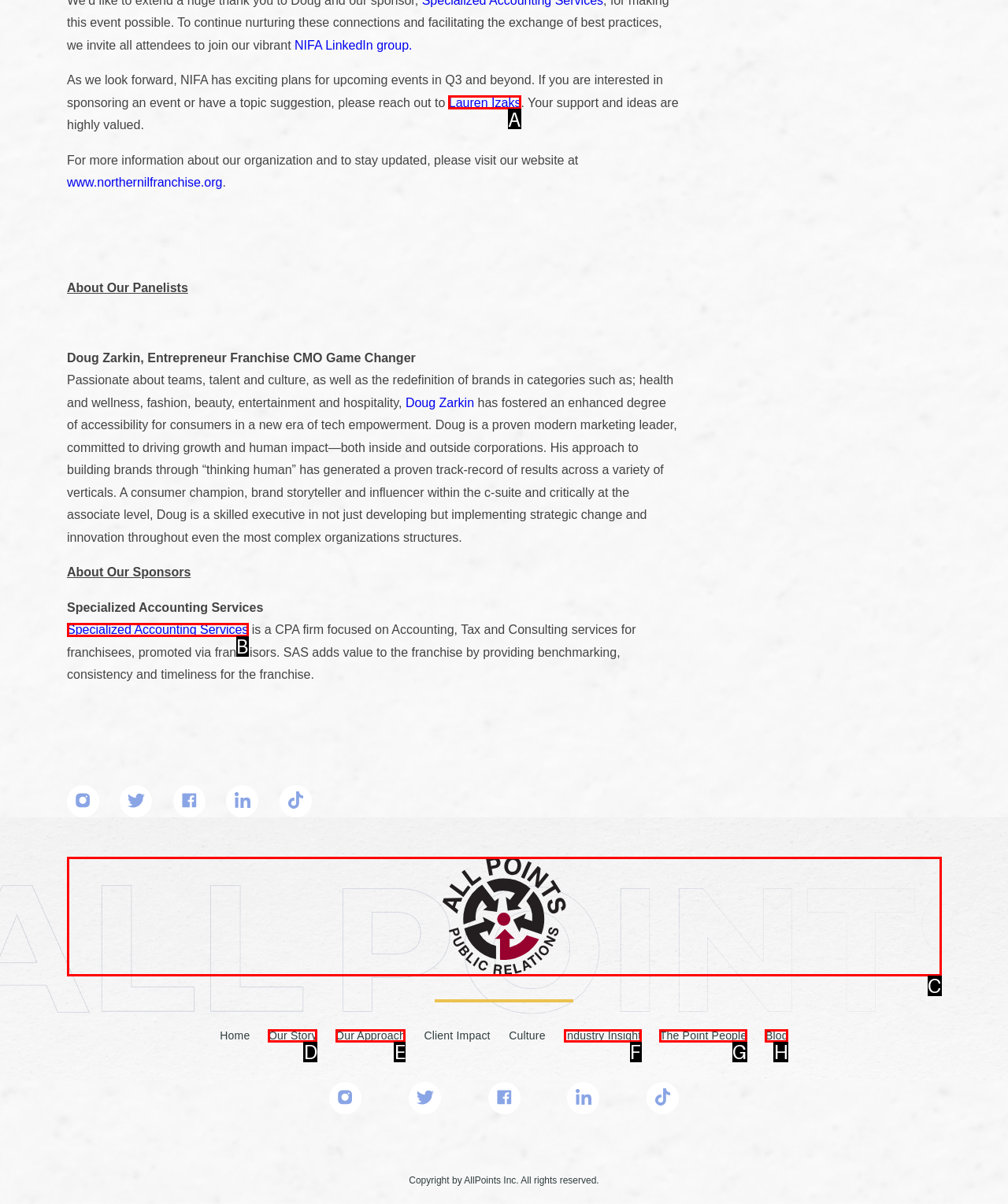From the provided options, which letter corresponds to the element described as: alt="All Points PR Logo"
Answer with the letter only.

C